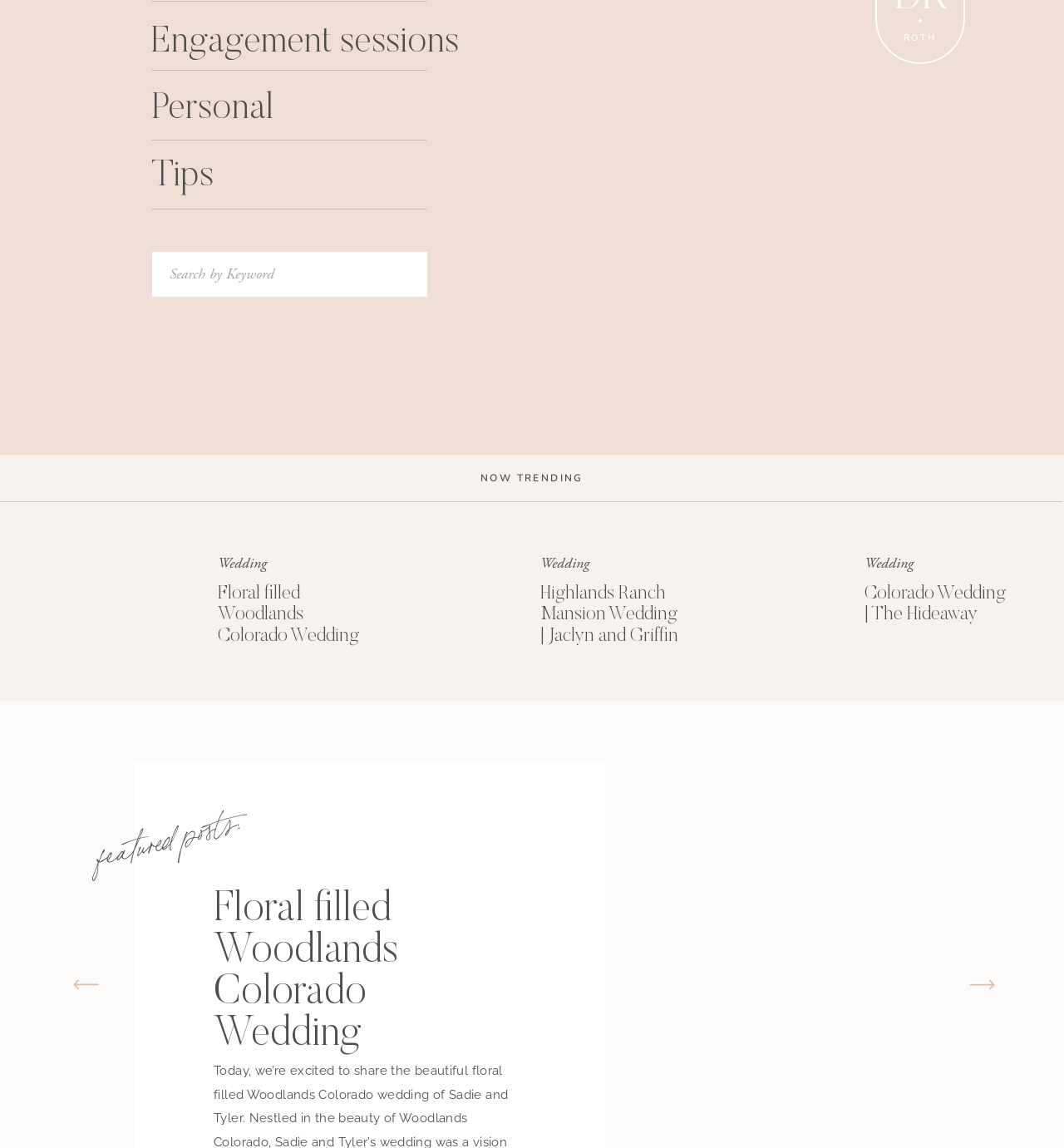Indicate the bounding box coordinates of the element that must be clicked to execute the instruction: "Search for a keyword". The coordinates should be given as four float numbers between 0 and 1, i.e., [left, top, right, bottom].

[0.159, 0.229, 0.391, 0.248]